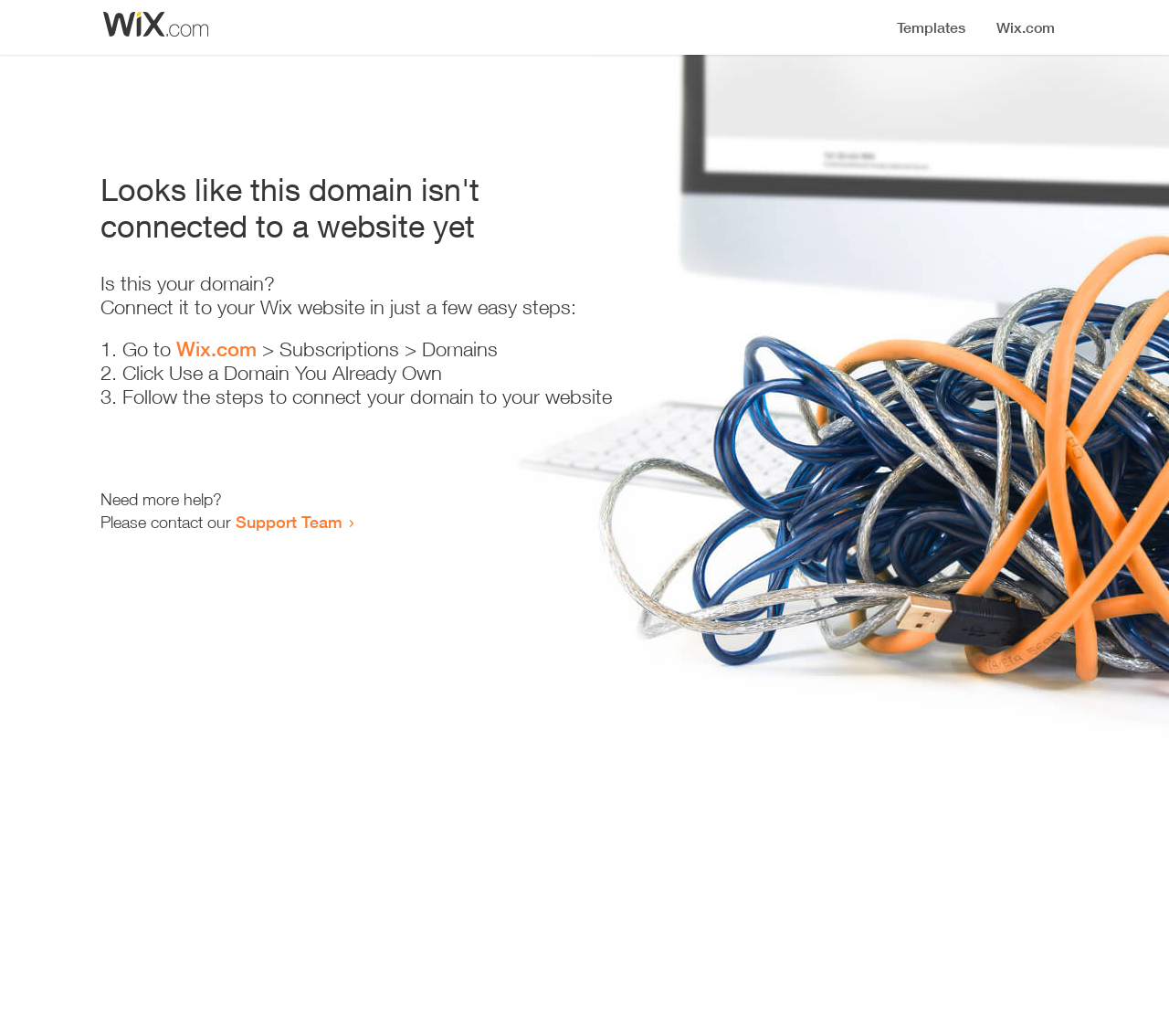Detail the various sections and features of the webpage.

The webpage appears to be an error page, indicating that a domain is not connected to a website yet. At the top, there is a small image, likely a logo or icon. Below the image, a prominent heading reads "Looks like this domain isn't connected to a website yet". 

Underneath the heading, there is a series of instructions to connect the domain to a Wix website. The instructions are presented in a step-by-step format, with each step numbered and accompanied by a brief description. The first step is to go to Wix.com, followed by navigating to the Subscriptions and Domains section. The second step is to click "Use a Domain You Already Own", and the third step is to follow the instructions to connect the domain to the website.

At the bottom of the page, there is a section offering additional help, with a message "Need more help?" followed by an invitation to contact the Support Team via a link.